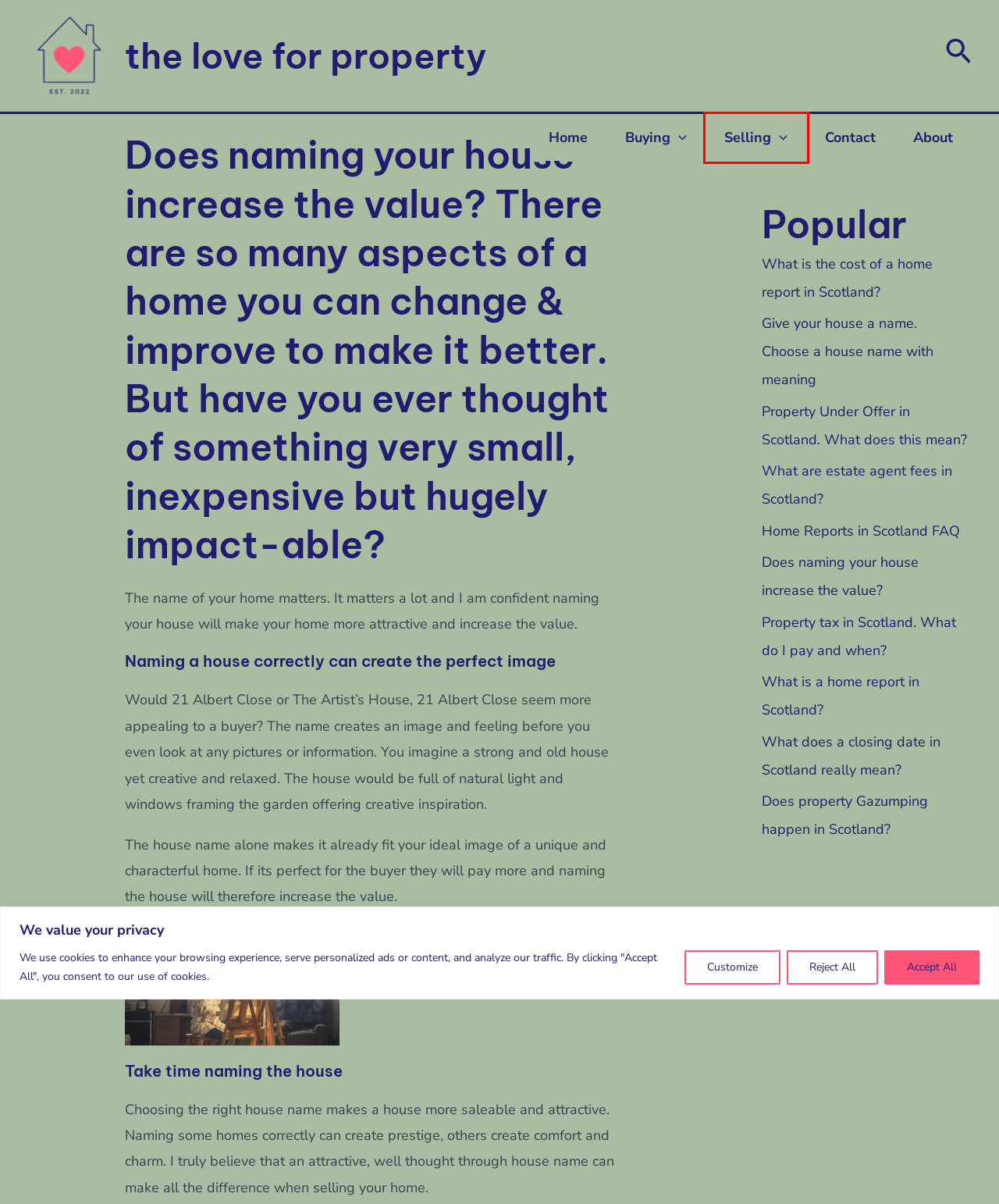Given a webpage screenshot featuring a red rectangle around a UI element, please determine the best description for the new webpage that appears after the element within the bounding box is clicked. The options are:
A. Property tax in Scotland. What do I pay and when?
B. Buying - the love for property
C. Home - the love for property
D. What is a home report in Scotland? - the love for property
E. Selling - the love for property
F. Give your house a name. Choose a house name with meaning - the love for property
G. What is the cost of a home report in Scotland?
H. Contact - the love for property

E